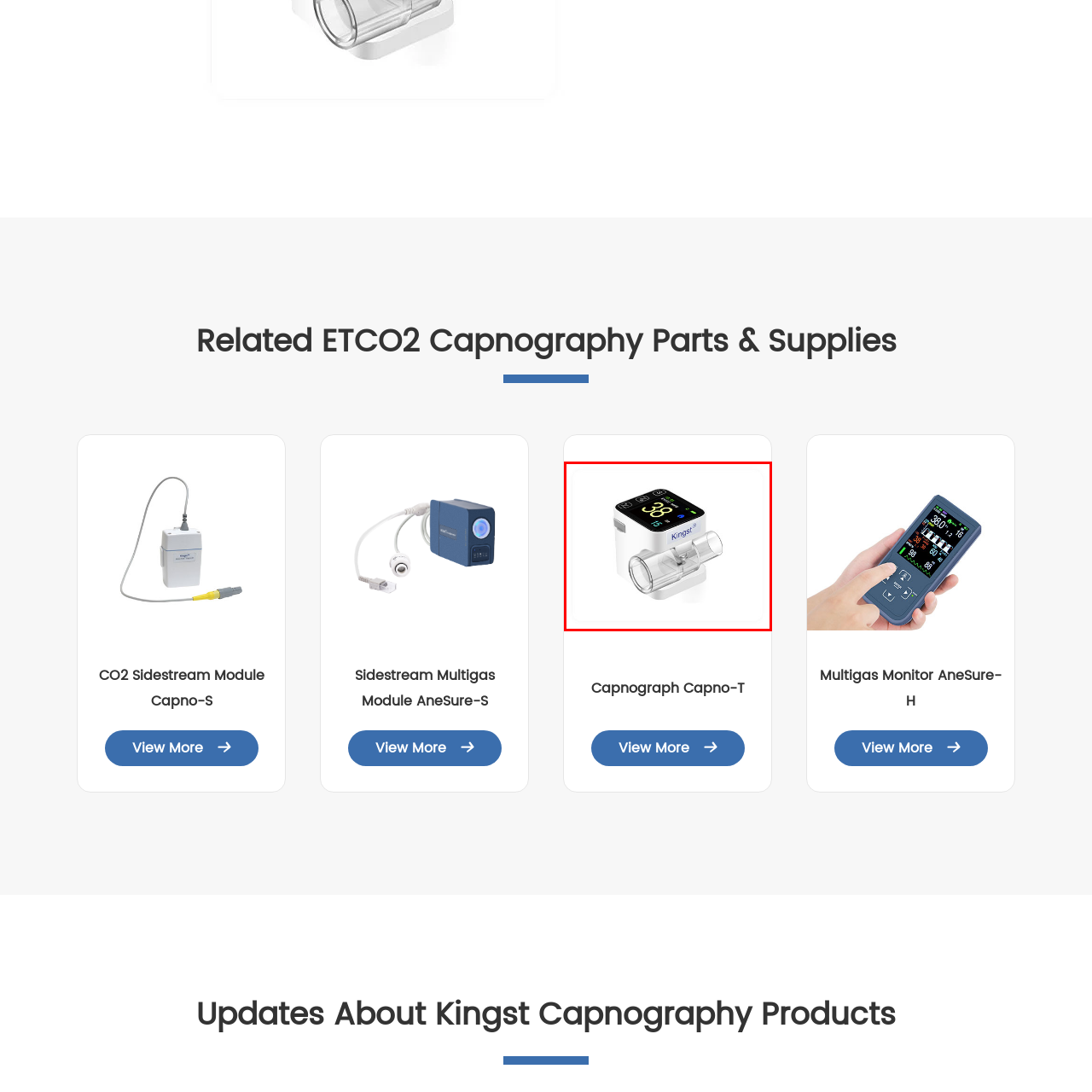Give a comprehensive caption for the image marked by the red rectangle.

The image features a Capnograph model Capno-T from Kingst, designed for monitoring capnography. The device has a compact white housing with a digital display on the top, showing a numerical value of '38', likely representing the concentration of carbon dioxide (CO2) in the exhaled breath. It also includes several indicator lights displaying additional metrics. Attached to the main unit is a clear, tubular connector, which is typically used in respiratory monitoring setups. This device is essential in medical settings for assessing respiratory function, particularly during anesthesia and in critical care environments.